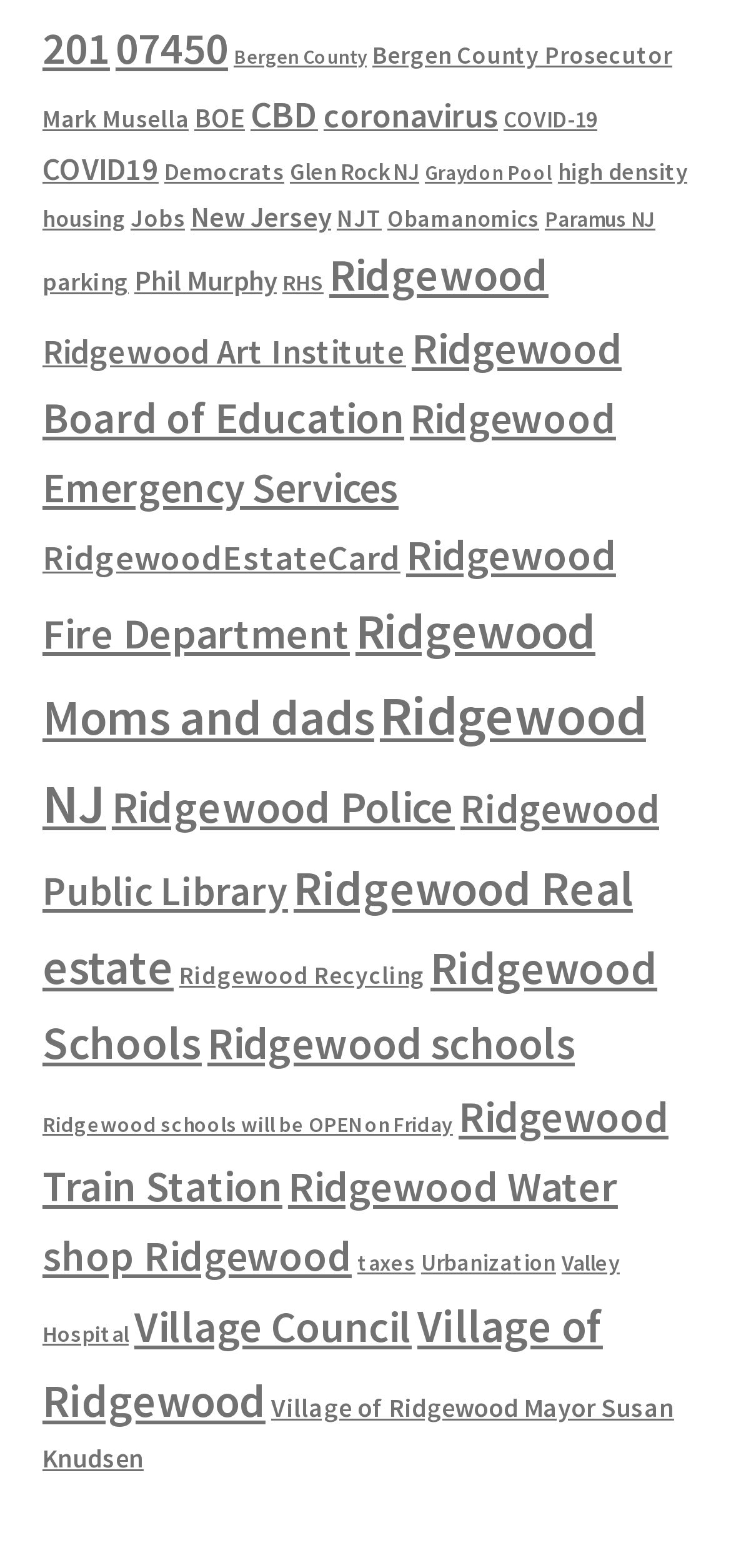Answer the question using only a single word or phrase: 
Is there a link related to real estate?

Yes